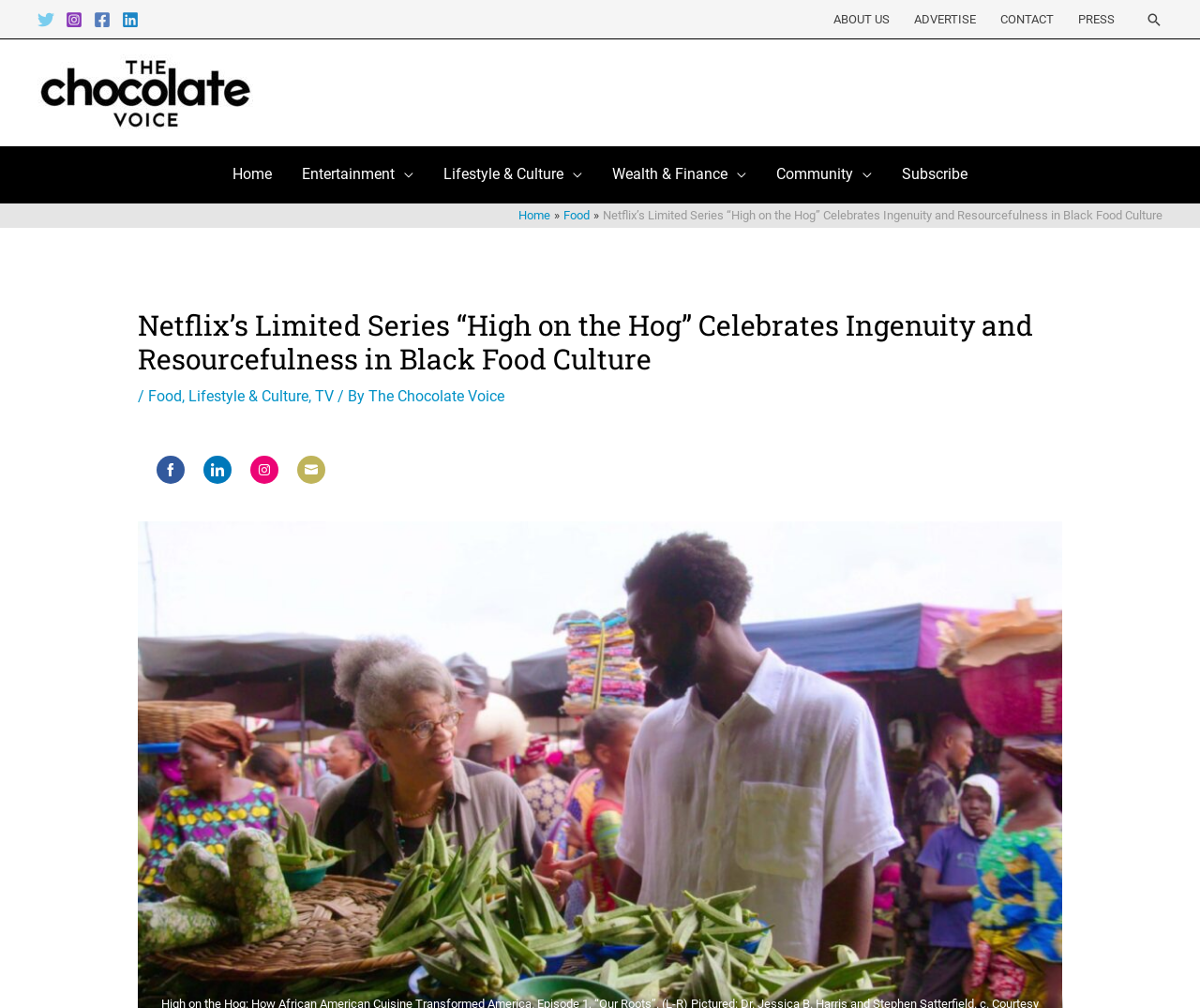Offer a detailed explanation of the webpage layout and contents.

The webpage is about Netflix's limited series "High on the Hog" which celebrates the ingenuity and resourcefulness in Black food culture. At the top left corner, there are four social media links: Twitter, Instagram, Facebook, and LinkedIn, each accompanied by an image. 

Below these social media links, there is a navigation menu with links to "About Us", "Advertise", "Contact", and "Press". On the top right corner, there is a search icon link. 

The main content of the webpage is divided into two sections. The top section has a navigation menu with links to "Home", "Entertainment", "Lifestyle & Culture", "Wealth & Finance", "Community", and "Subscribe". 

The bottom section has a breadcrumb navigation with links to "Home" and "Food". Below the breadcrumb navigation, there is a header with the title "Netflix’s Limited Series “High on the Hog” Celebrates Ingenuity and Resourcefulness in Black Food Culture". This title is also accompanied by a series of links to "Food", "Lifestyle & Culture", "TV", and "The Chocolate Voice". 

There are also four share links at the bottom of the page, allowing users to share the content on Facebook, LinkedIn, Instagram, and via email.